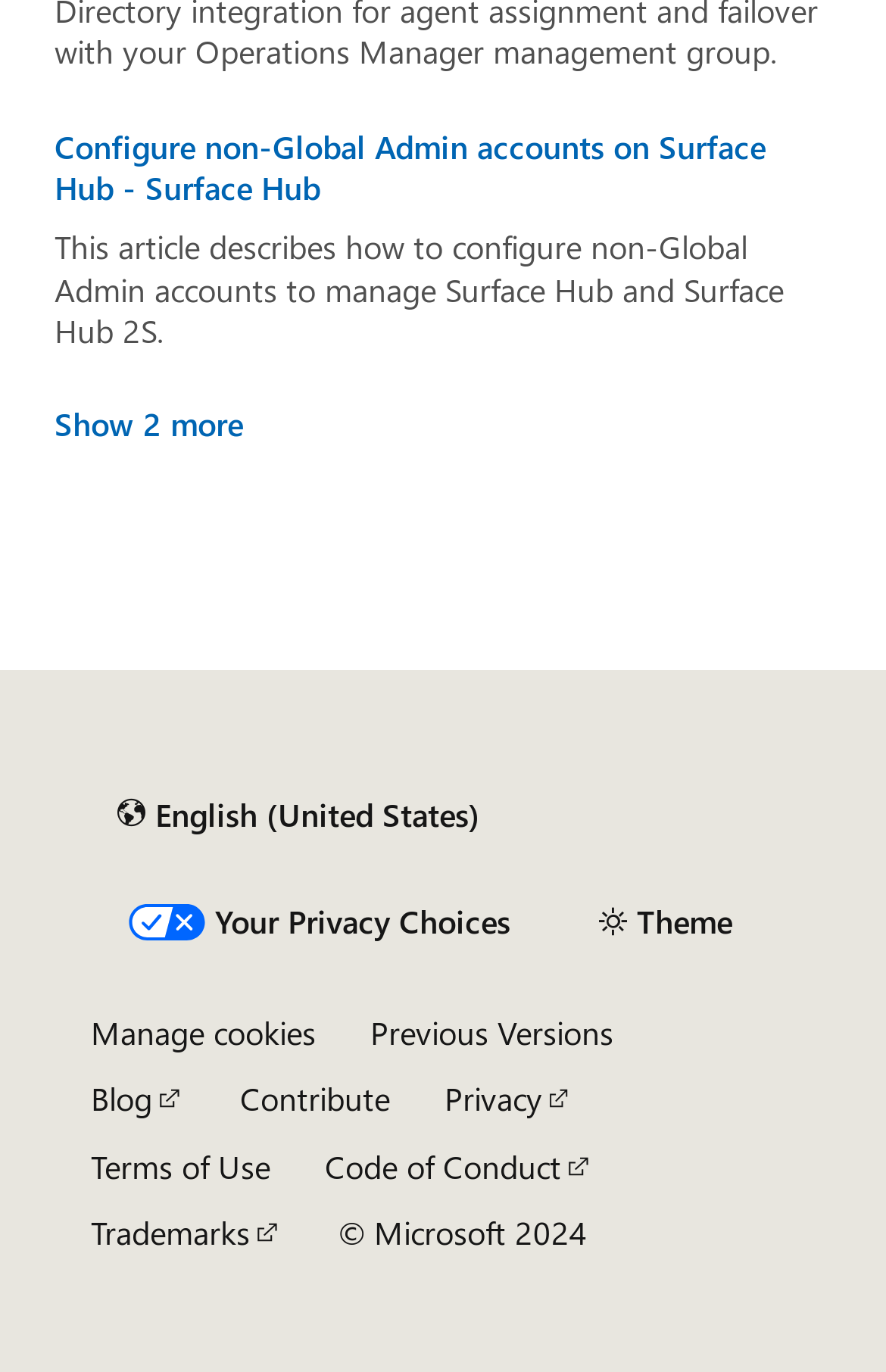Determine the bounding box of the UI component based on this description: "Terms of Use". The bounding box coordinates should be four float values between 0 and 1, i.e., [left, top, right, bottom].

[0.103, 0.834, 0.305, 0.865]